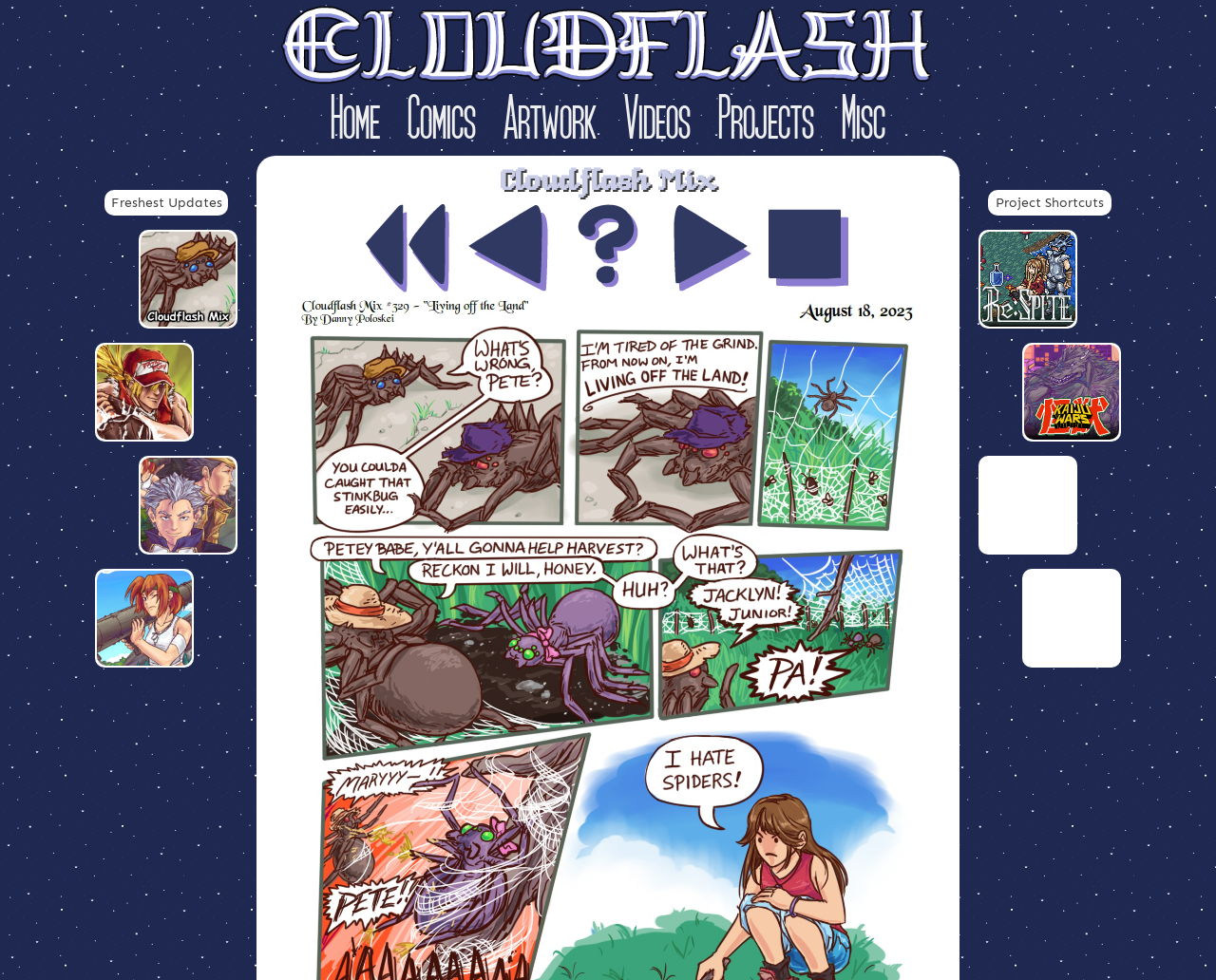Please answer the following question using a single word or phrase: 
How many project shortcuts are listed?

2